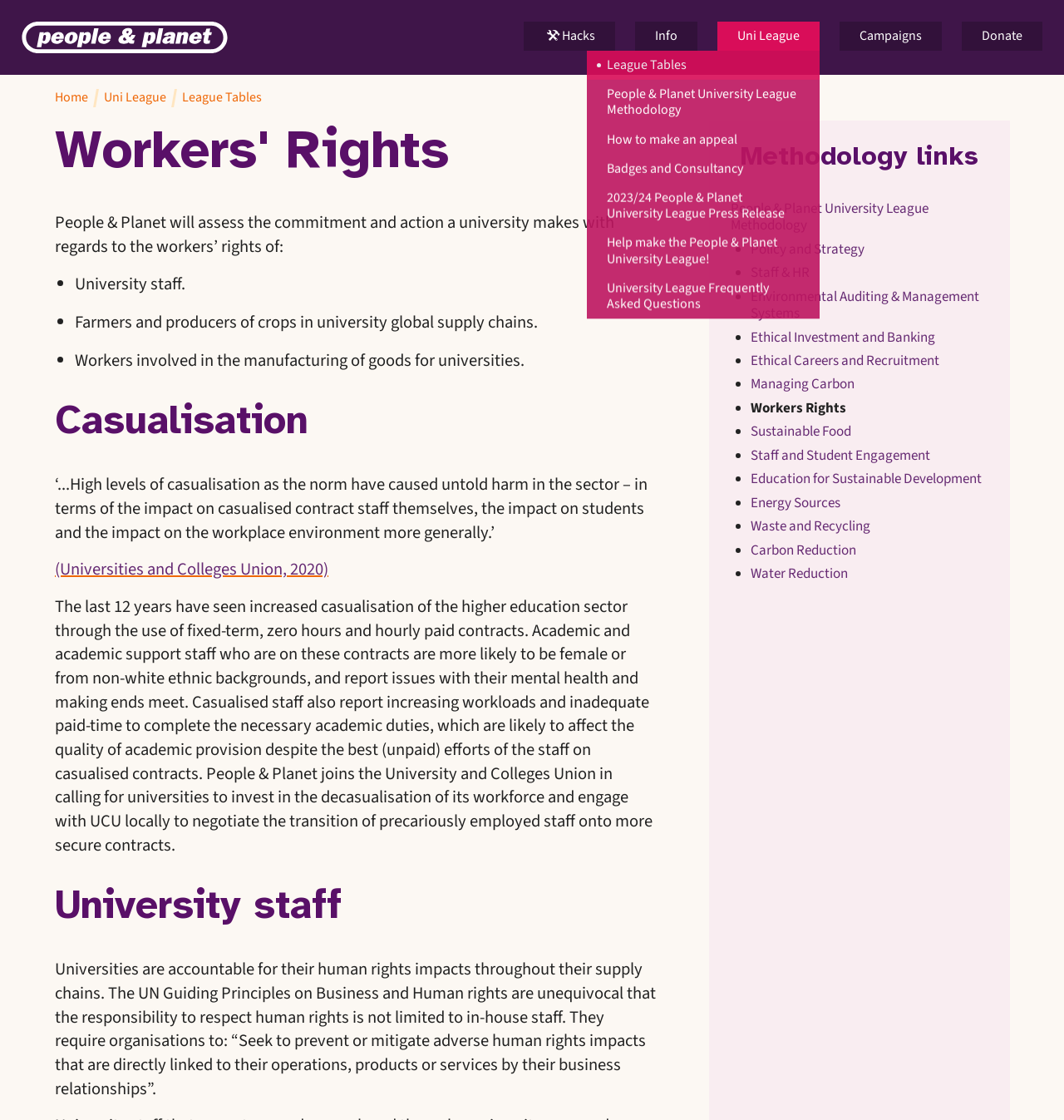Find the bounding box coordinates for the UI element whose description is: "Uni League". The coordinates should be four float numbers between 0 and 1, in the format [left, top, right, bottom].

[0.675, 0.019, 0.771, 0.045]